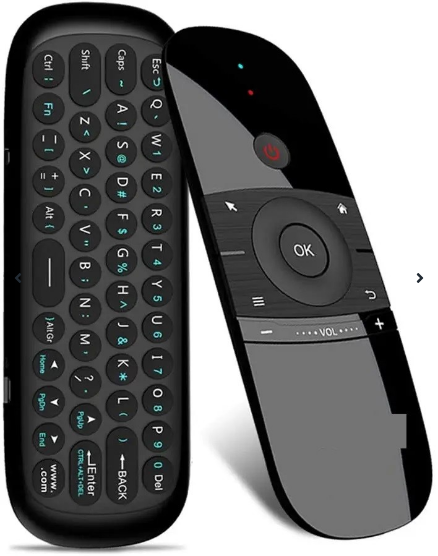Give a one-word or short-phrase answer to the following question: 
What is the purpose of the QWERTY keyboard on the remote?

Easy text input and navigation